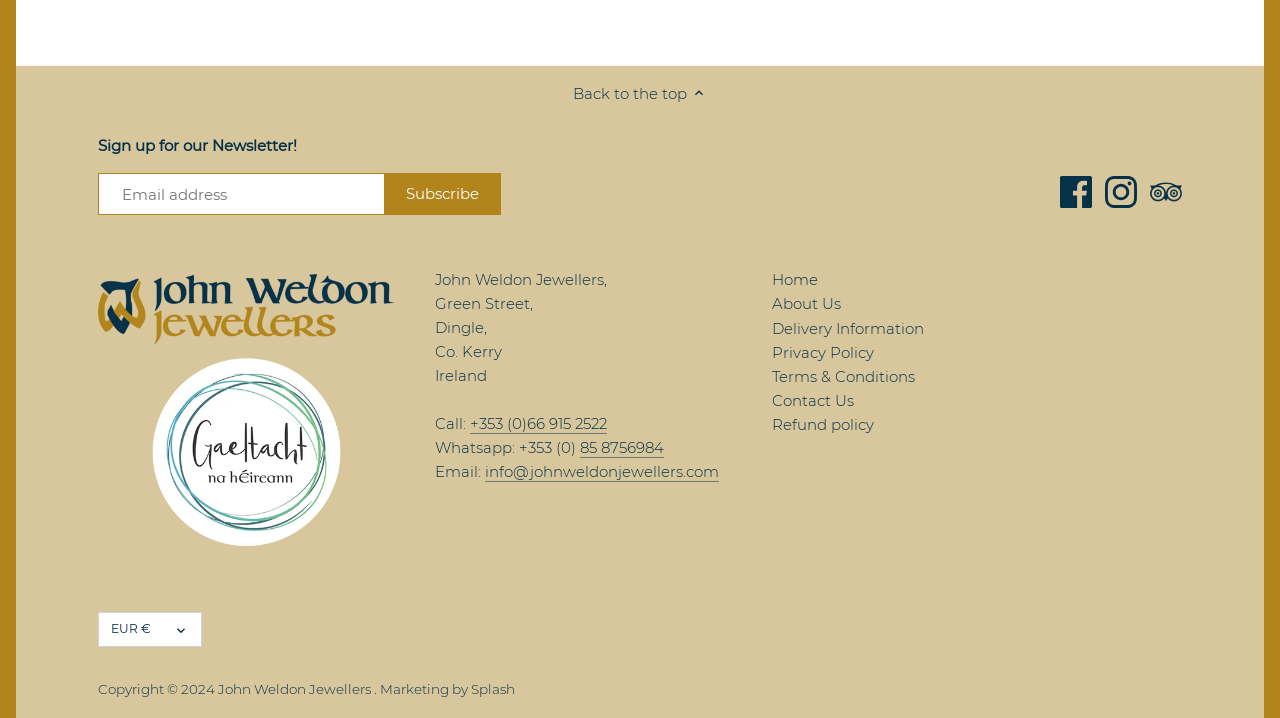Determine the bounding box coordinates of the clickable region to follow the instruction: "Visit Facebook page".

[0.828, 0.245, 0.853, 0.29]